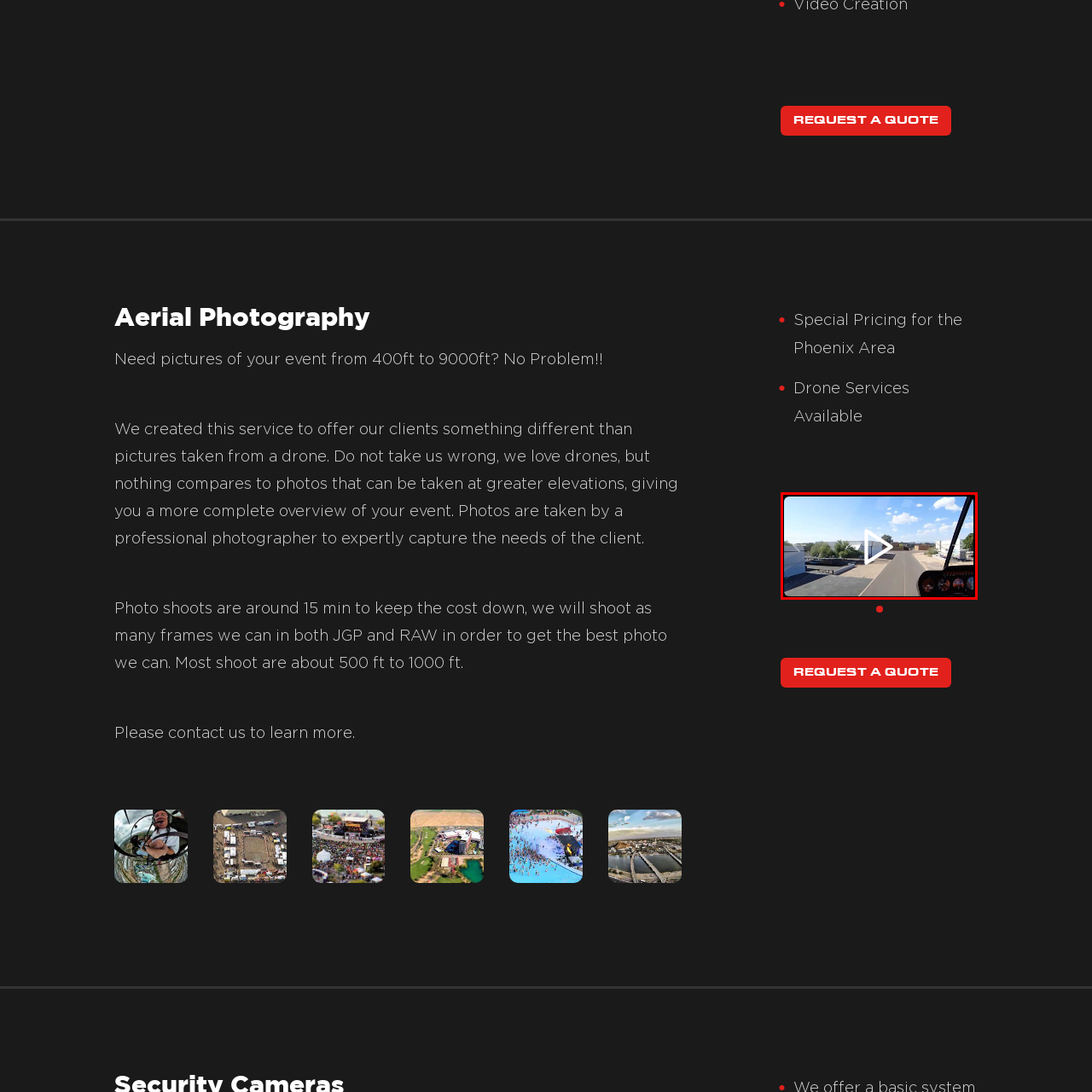Pay attention to the image encased in the red boundary and reply to the question using a single word or phrase:
What is the altitude range of the aerial photography service?

400 to 9,000 feet